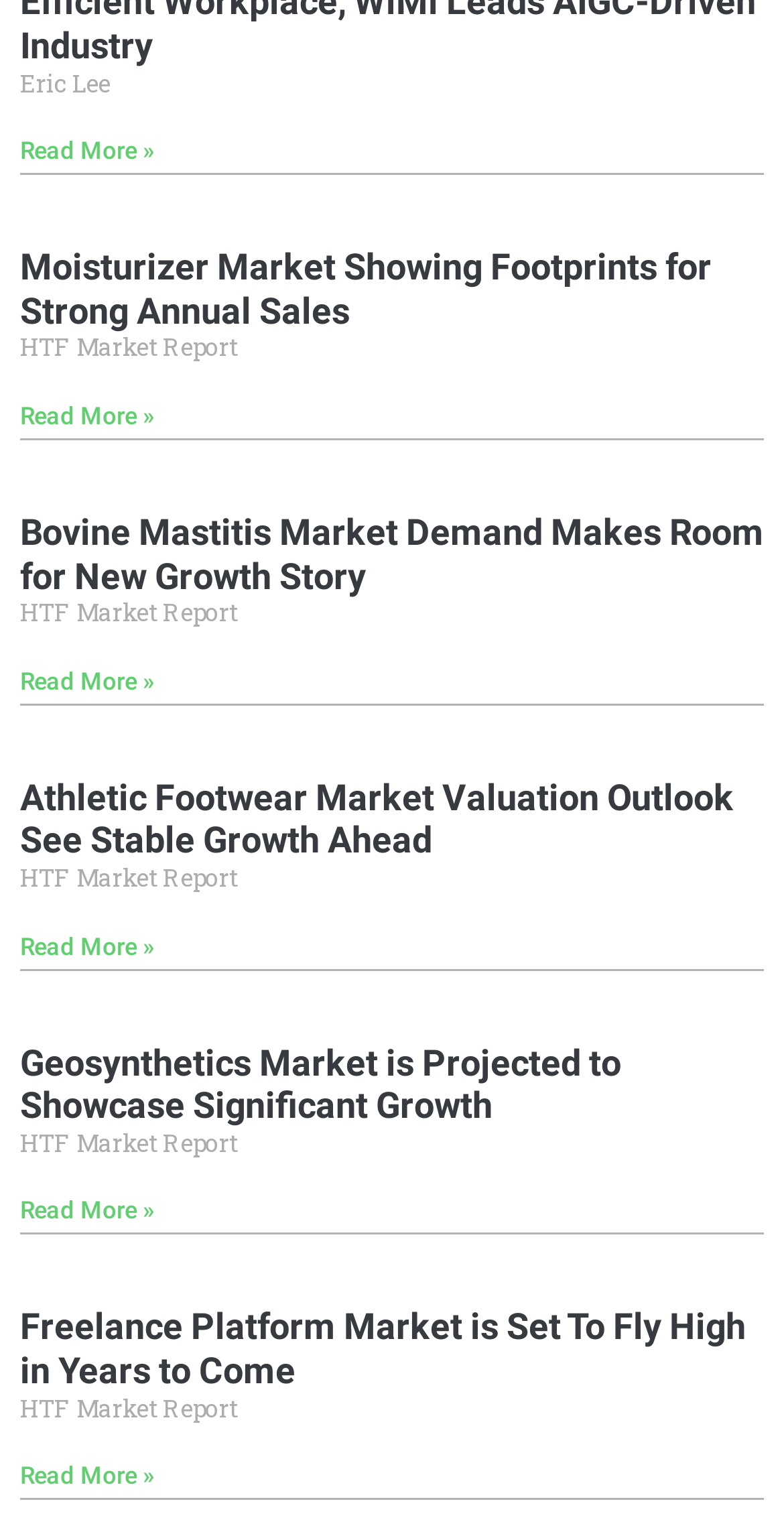Please give a concise answer to this question using a single word or phrase: 
How many articles are listed on this webpage?

5